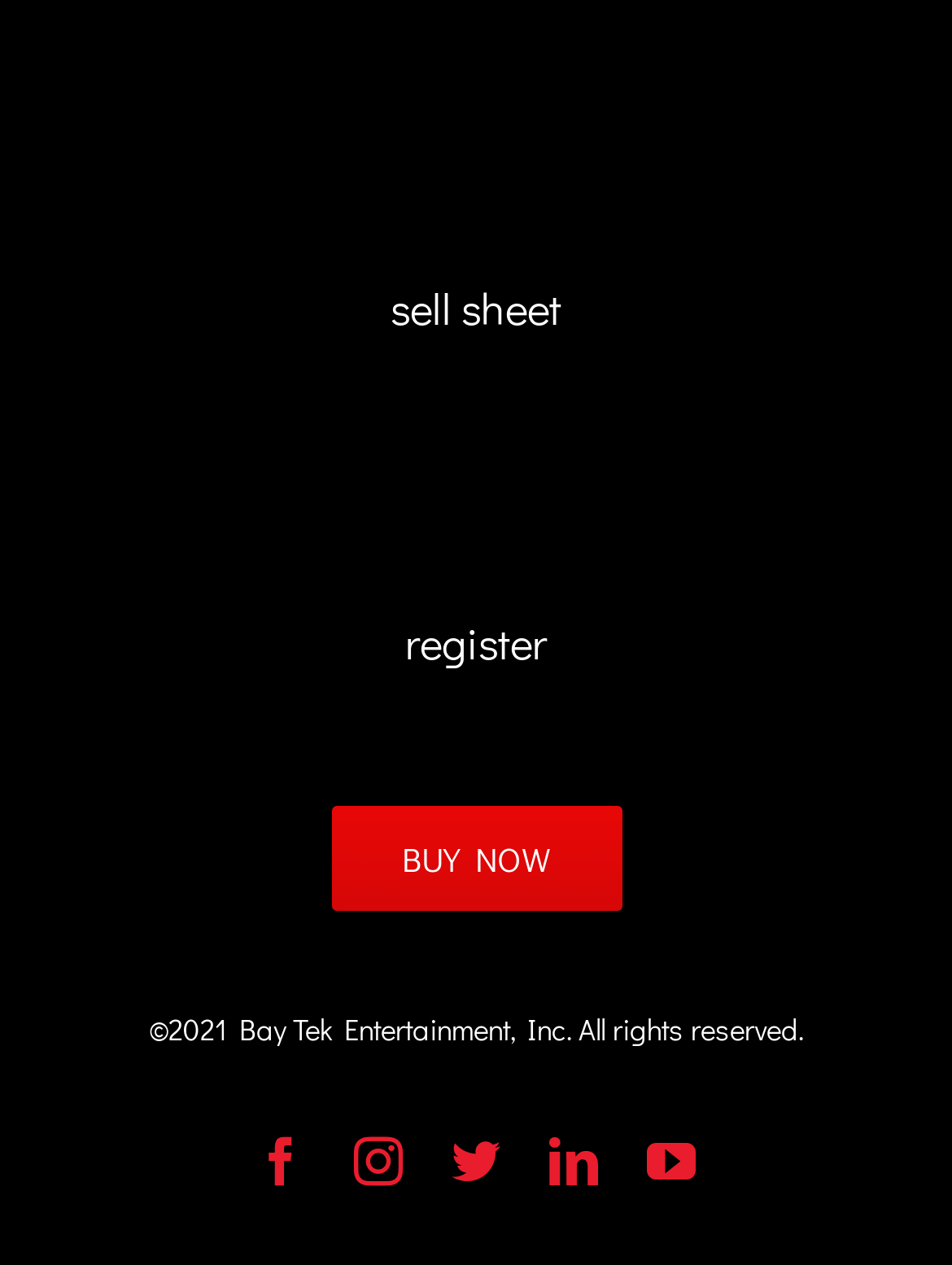Utilize the details in the image to thoroughly answer the following question: What is the purpose of the 'Register' link?

The 'Register' link is placed alongside the 'Sell Sheet' link, suggesting that it is related to the selling or buying process. It is likely that the 'Register' link is used to register for an account or a service that is required to sell or buy something on the webpage.